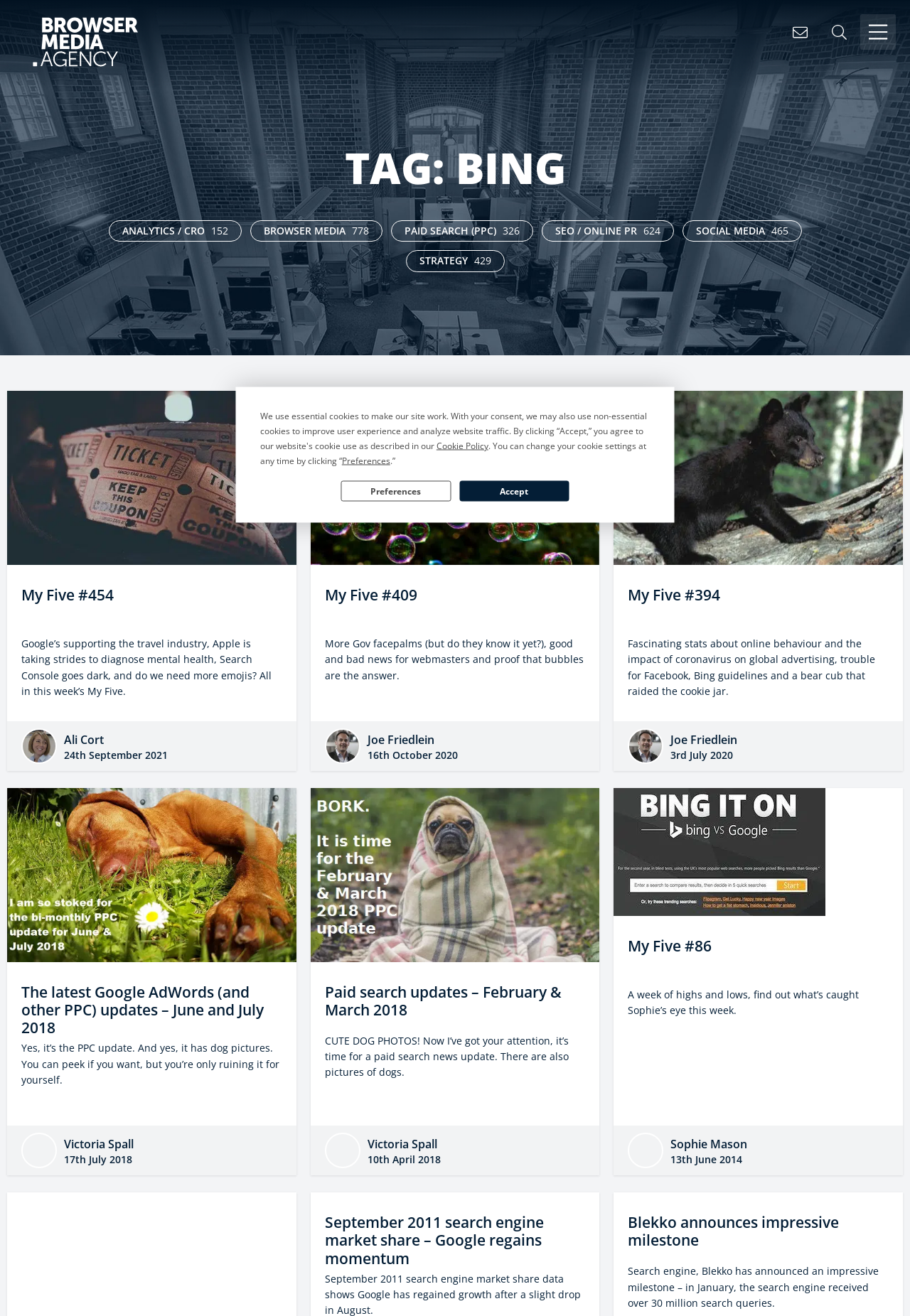Locate the bounding box coordinates of the area that needs to be clicked to fulfill the following instruction: "View the 'Bing It On' image". The coordinates should be in the format of four float numbers between 0 and 1, namely [left, top, right, bottom].

[0.674, 0.599, 0.907, 0.696]